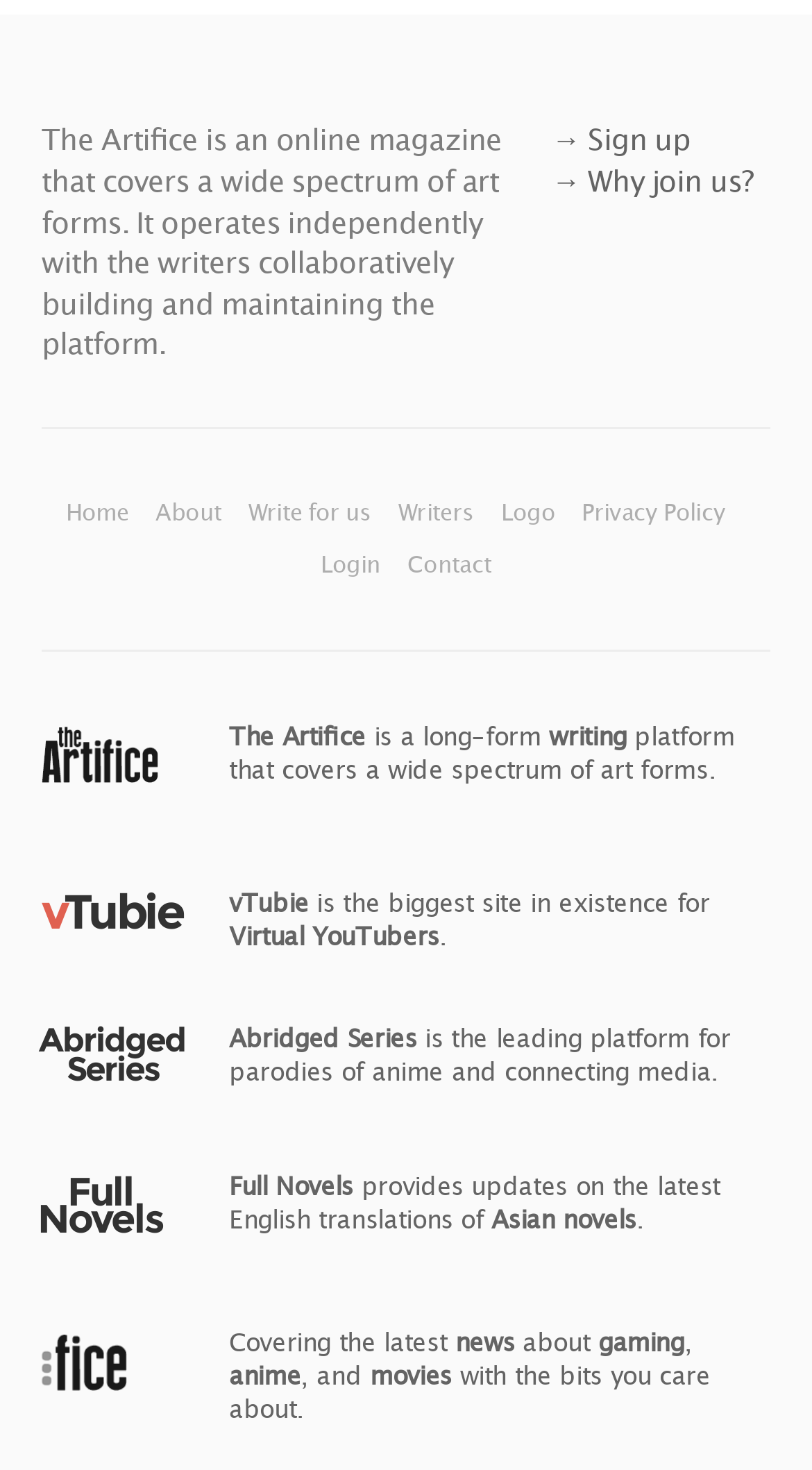Can you find the bounding box coordinates of the area I should click to execute the following instruction: "Read about gaming news"?

[0.737, 0.903, 0.843, 0.924]